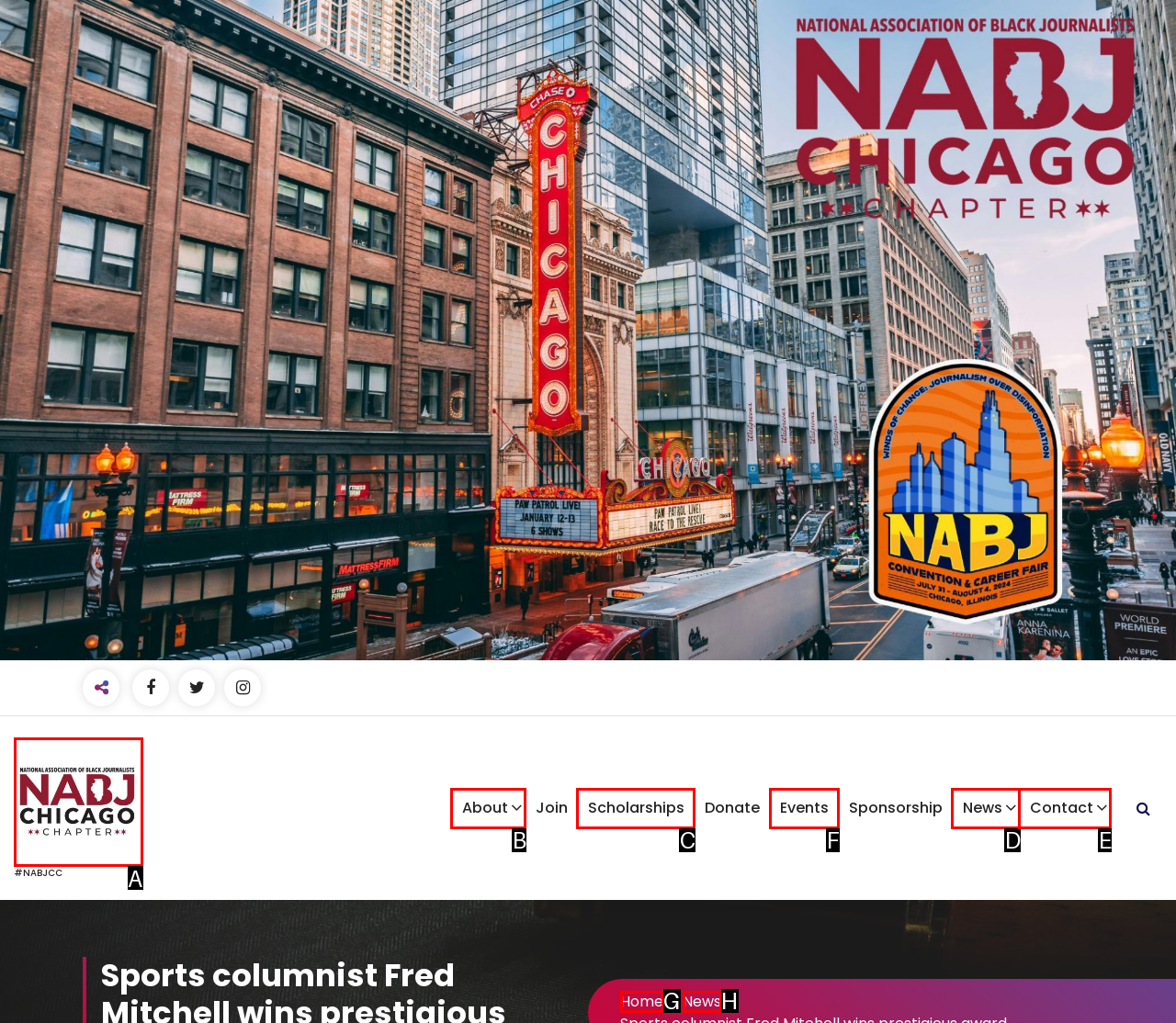Identify the correct HTML element to click for the task: View the Events page. Provide the letter of your choice.

F